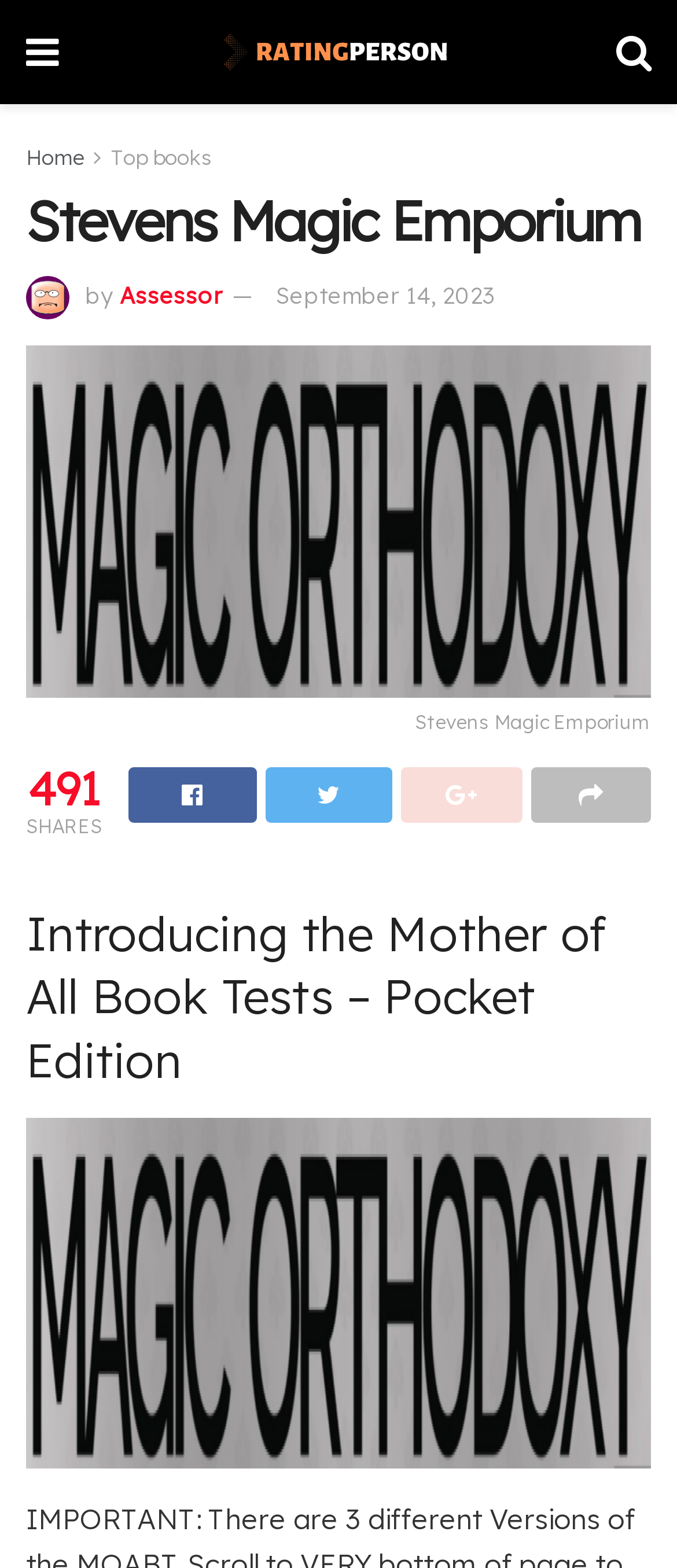Elaborate on the different components and information displayed on the webpage.

The webpage appears to be a product page for a book test called "Mother of All Book Tests - Pocket Edition" from Stevens Magic Emporium. At the top left, there is a rating person icon and a link to "Ratingperson". Next to it, there is a heading that reads "Stevens Magic Emporium". 

On the top right, there are several links, including "Home" and "Top books". Below these links, there is an image of an assessor and a link to "Assessor" with a date "September 14, 2023" next to it. 

In the middle of the page, there is a large link to "Stevens Magic Emporium" with an image of the same name. Below this, there are some statistics, including a number "491" and the label "SHARES". There are also four social media links represented by icons.

The main content of the page starts with a heading that reads "Introducing the Mother of All Book Tests – Pocket Edition". Below this, there is a link to "Magic Orthodoxy" with a large image. At the very bottom of the page, there is a note that reads "IMPORTANT:" followed by some text that is not specified in the accessibility tree.